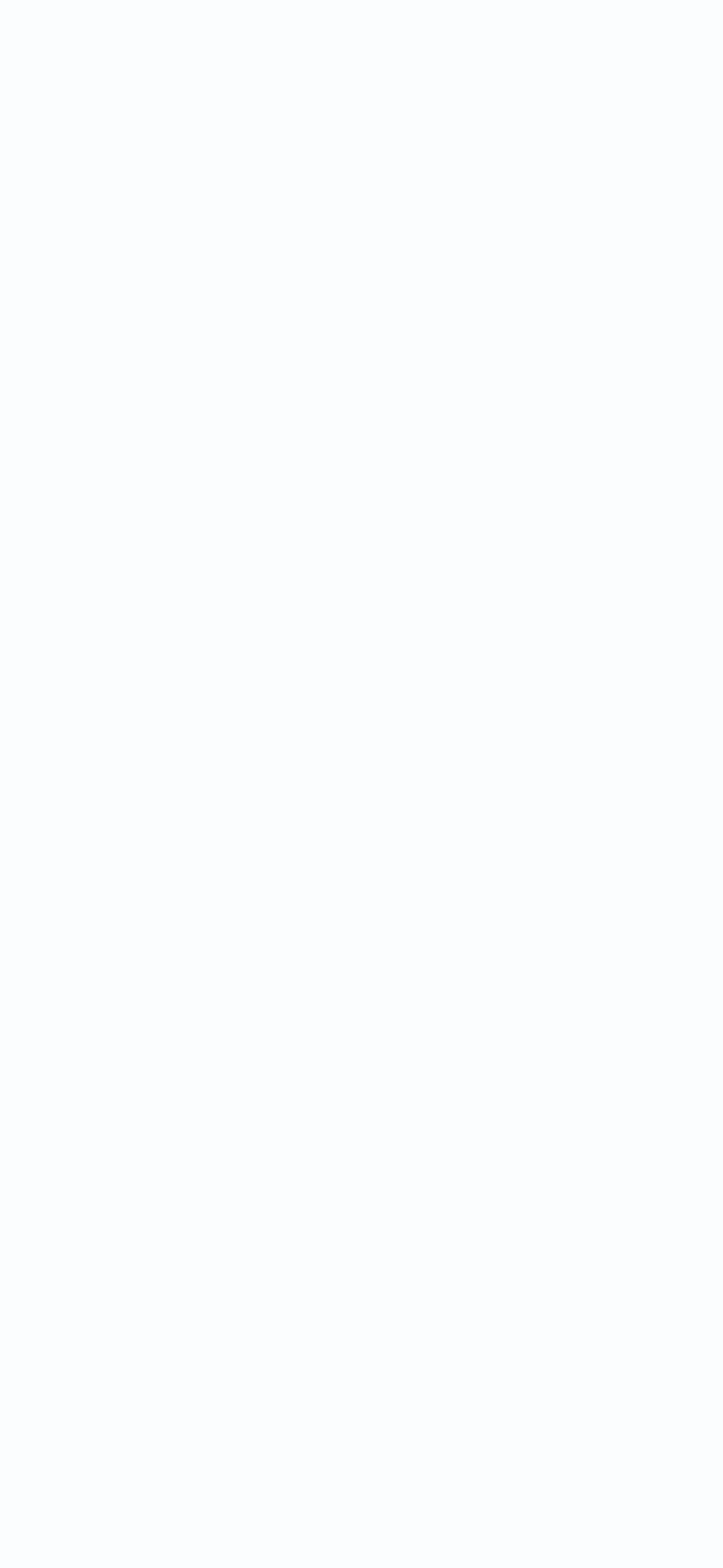Please locate the bounding box coordinates of the element that needs to be clicked to achieve the following instruction: "Learn about OTC derivatives clearing on the rise across the Nordics". The coordinates should be four float numbers between 0 and 1, i.e., [left, top, right, bottom].

[0.062, 0.705, 0.921, 0.755]